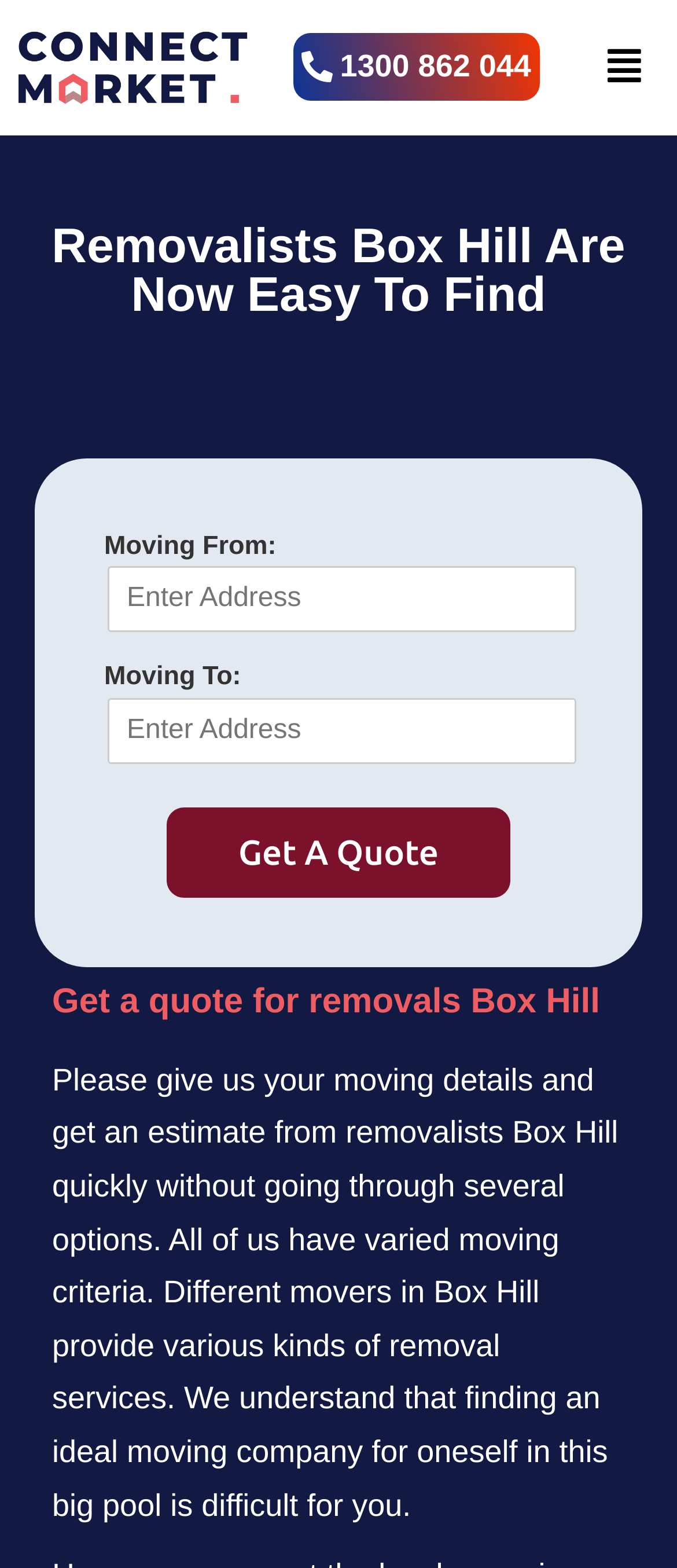What is the phone number displayed on the webpage?
Answer with a single word or short phrase according to what you see in the image.

1300 862 044